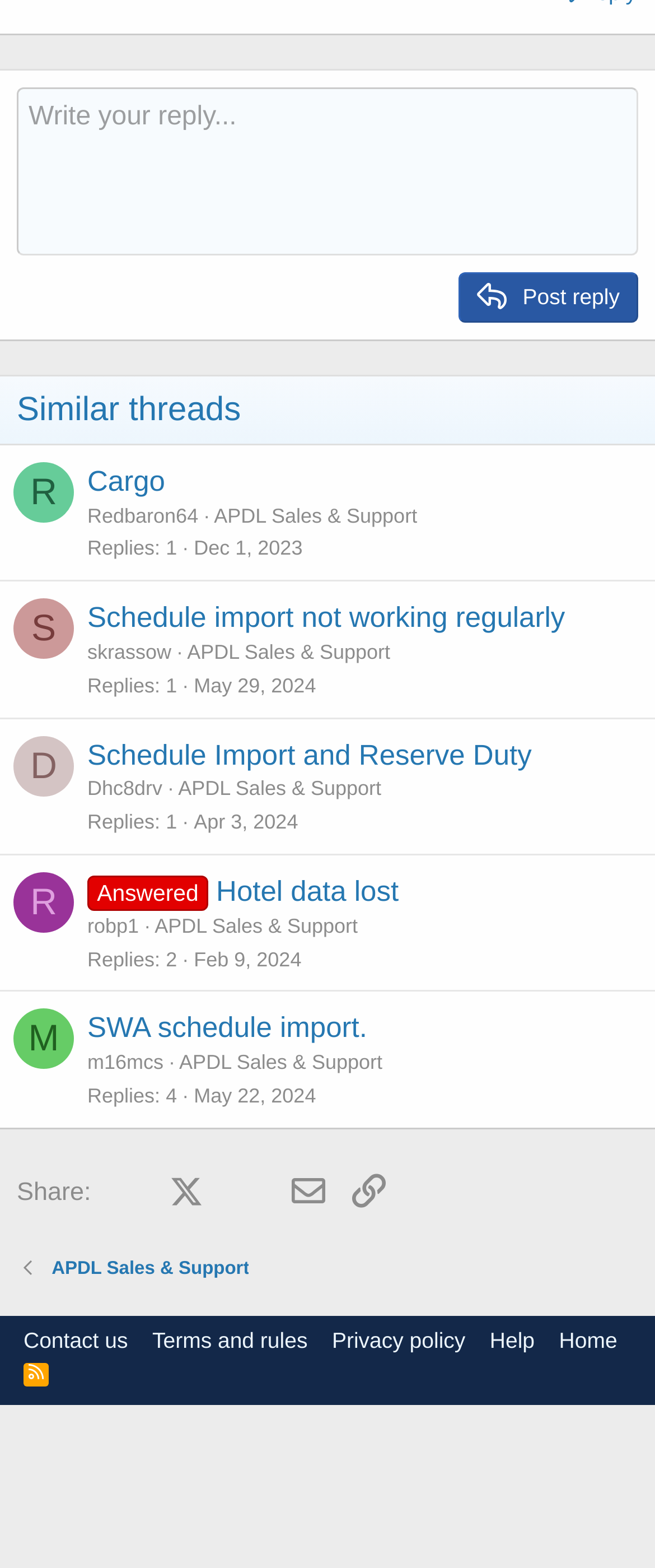Using the information in the image, could you please answer the following question in detail:
What is the purpose of the 'Post reply' button?

The 'Post reply' button is located at the top of the webpage, and its purpose is to allow users to respond to a thread or topic. When clicked, it will submit the user's response to the conversation.